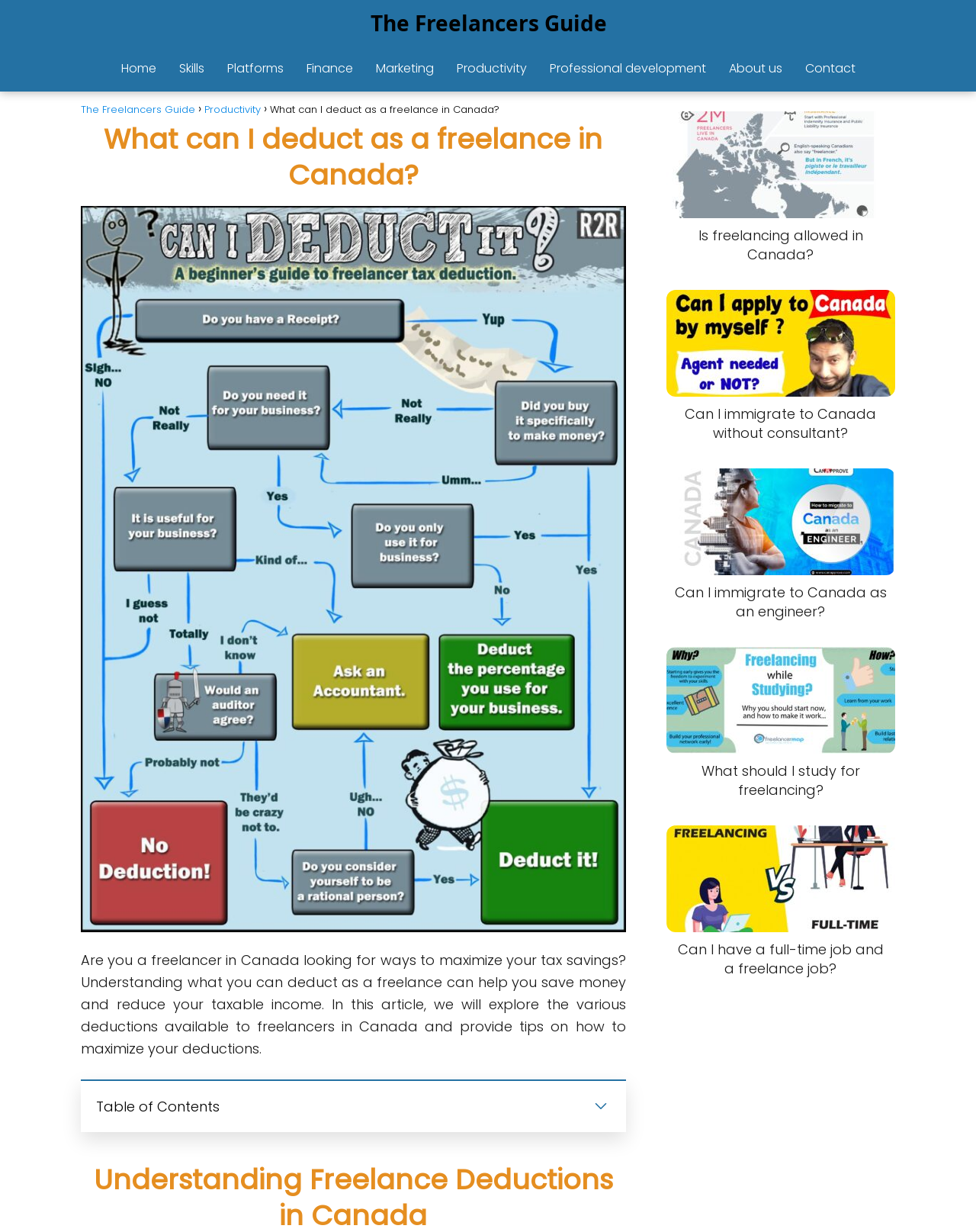What type of links are listed under the navigation section?
Can you give a detailed and elaborate answer to the question?

The links listed under the navigation section are category links, including 'Home', 'Skills', 'Platforms', 'Finance', 'Marketing', 'Productivity', and 'Professional development', which are likely categories or sections of the website.